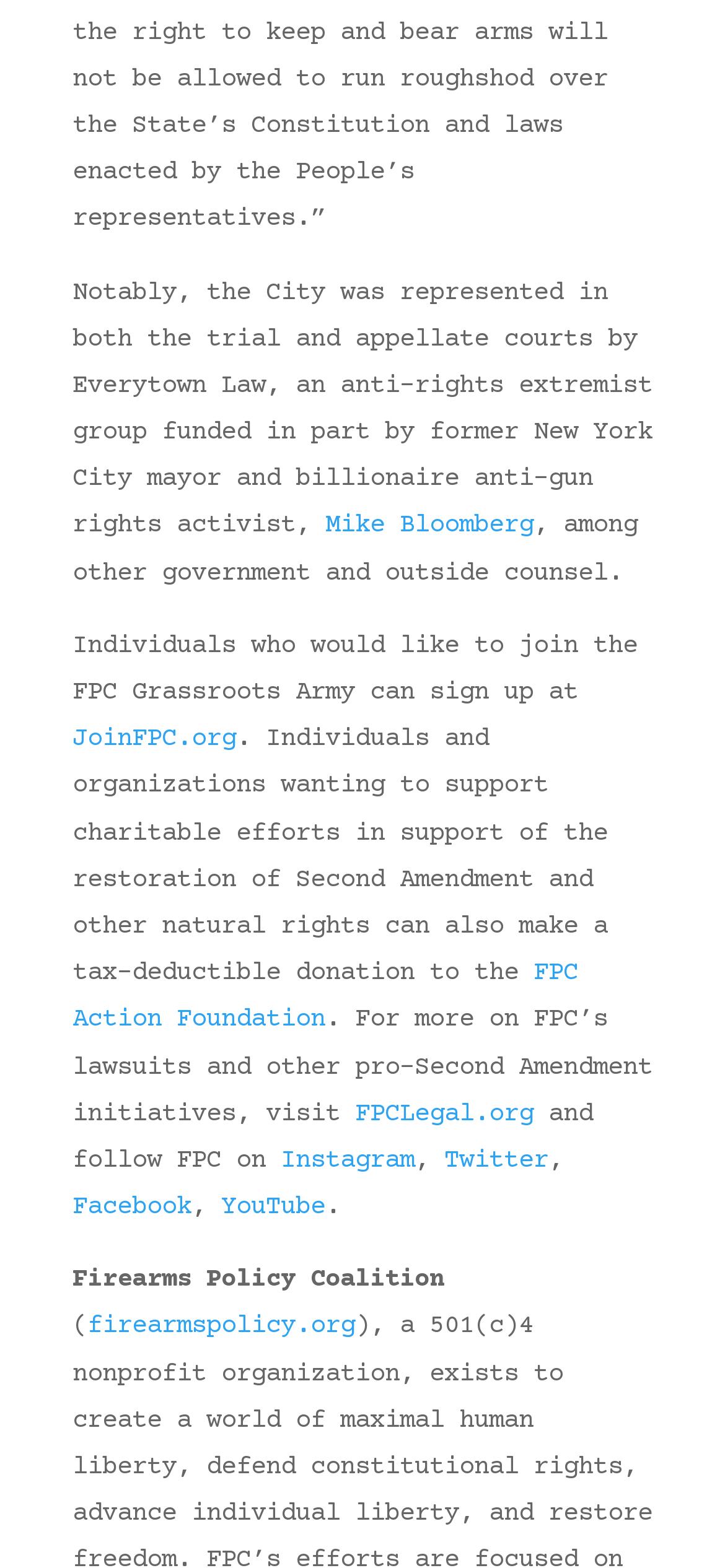How many social media platforms are mentioned?
Utilize the image to construct a detailed and well-explained answer.

The text mentions four social media platforms: Instagram, Twitter, Facebook, and YouTube. These platforms are mentioned as ways to follow FPC.